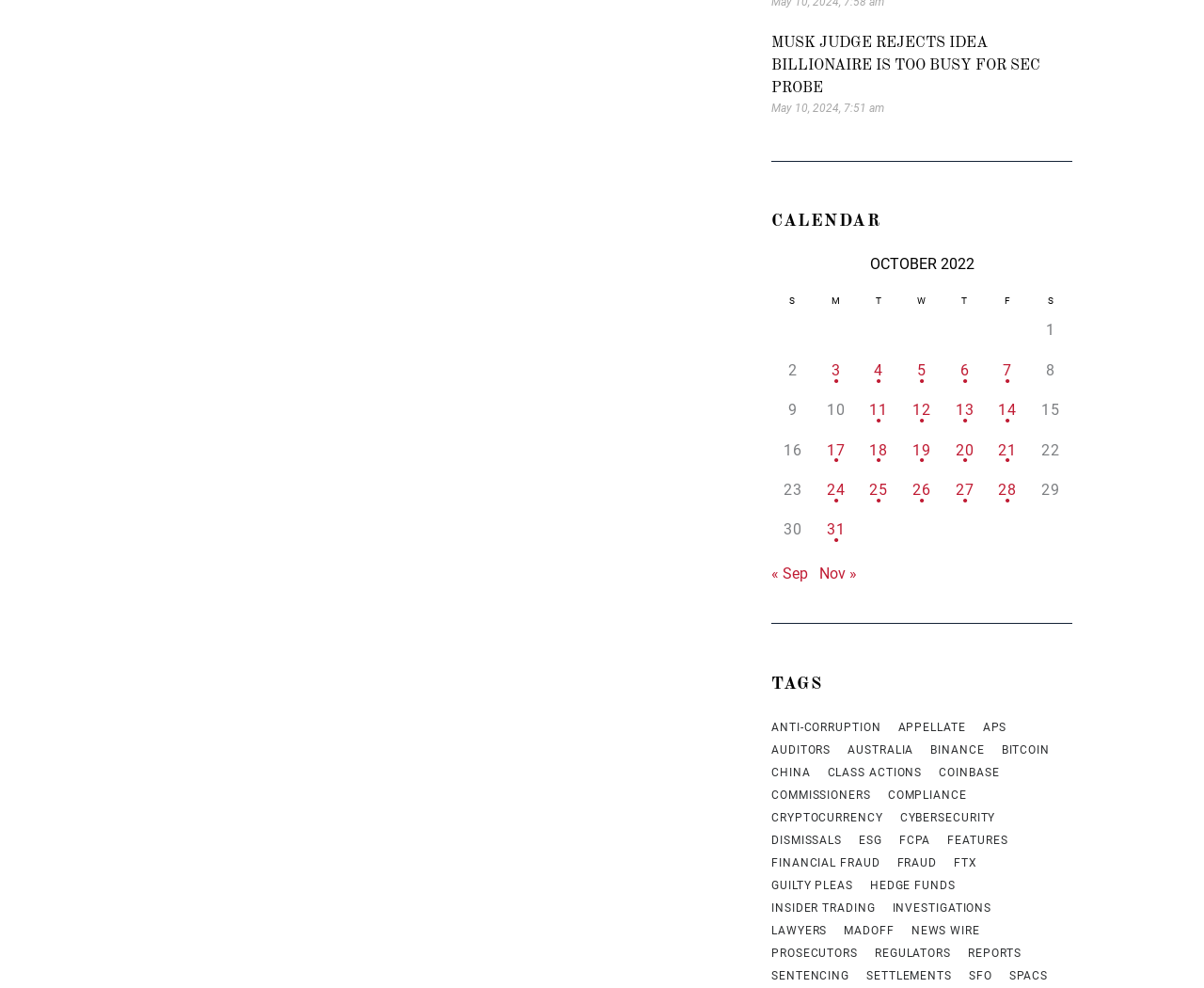What is the date of the first post in October?
Craft a detailed and extensive response to the question.

I looked at the first grid cell in the table with the caption 'OCTOBER 2022' and found that it is empty, indicating that there is no post on October 1, 2022. The first post is actually on October 3, 2022, as indicated by the link 'Posts published on October 3, 2022'.